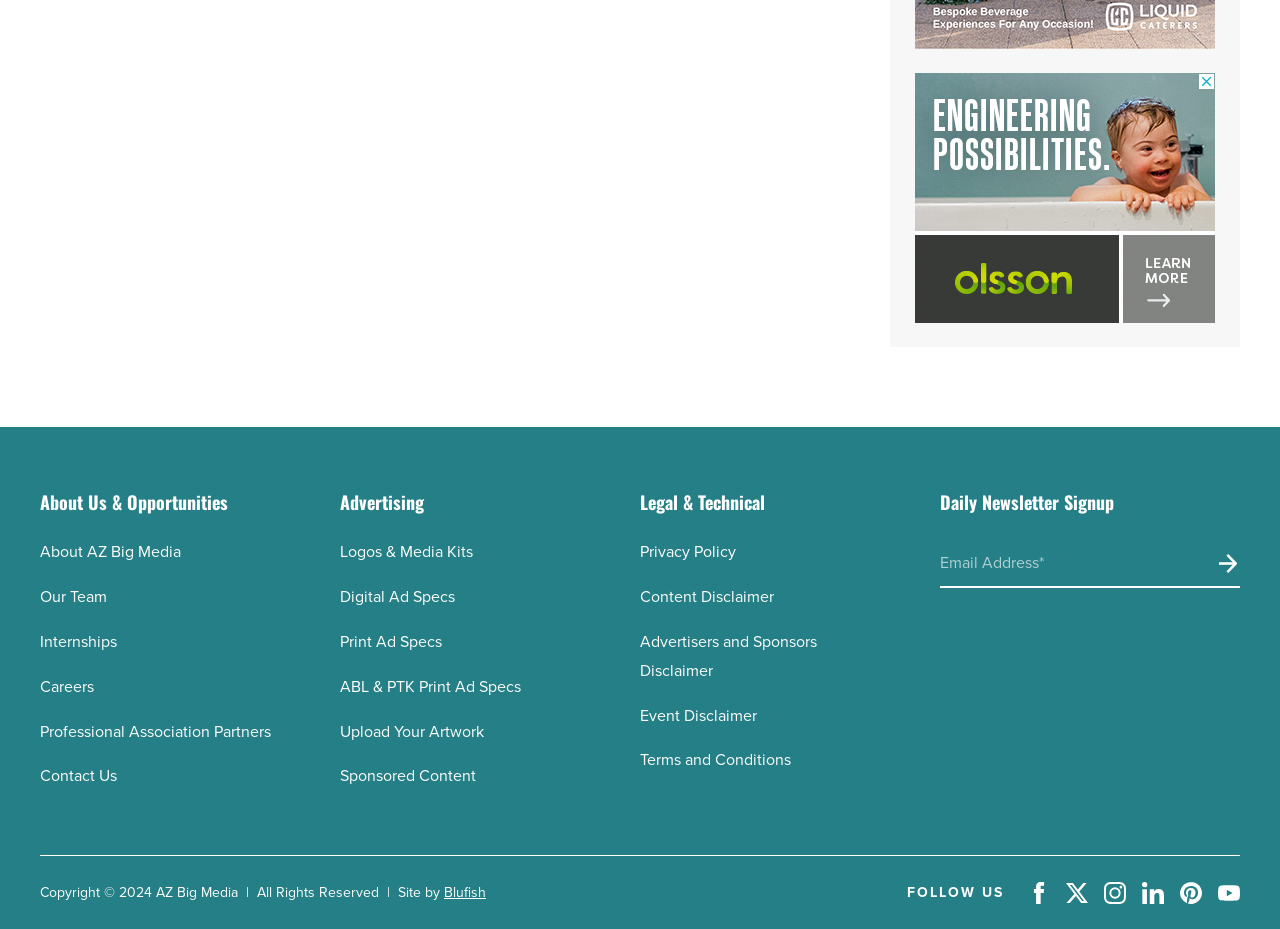Please identify the bounding box coordinates of the clickable area that will allow you to execute the instruction: "View 'Archives'".

None